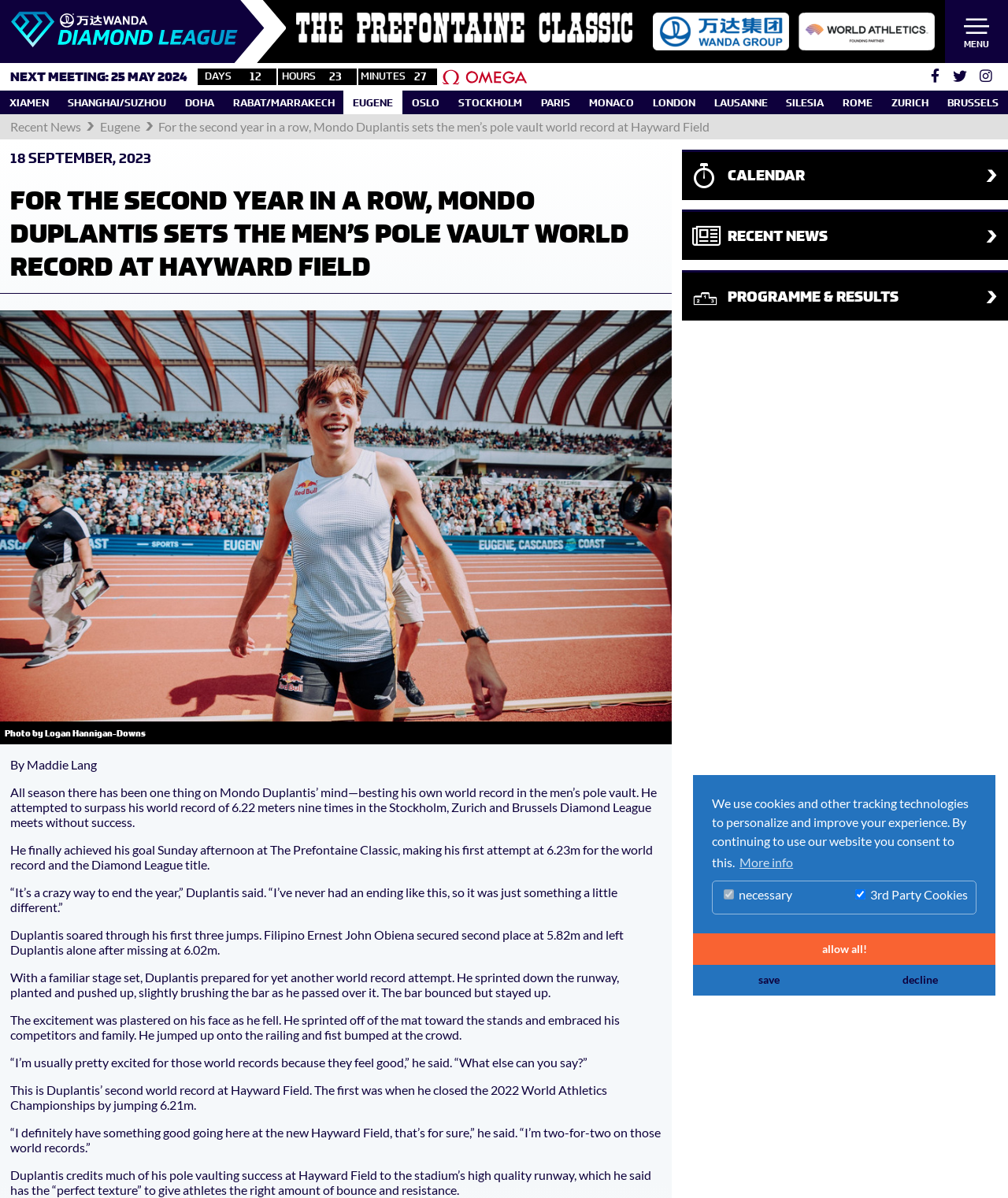What is the height of the world record set by Mondo Duplantis?
Based on the visual, give a brief answer using one word or a short phrase.

6.23m